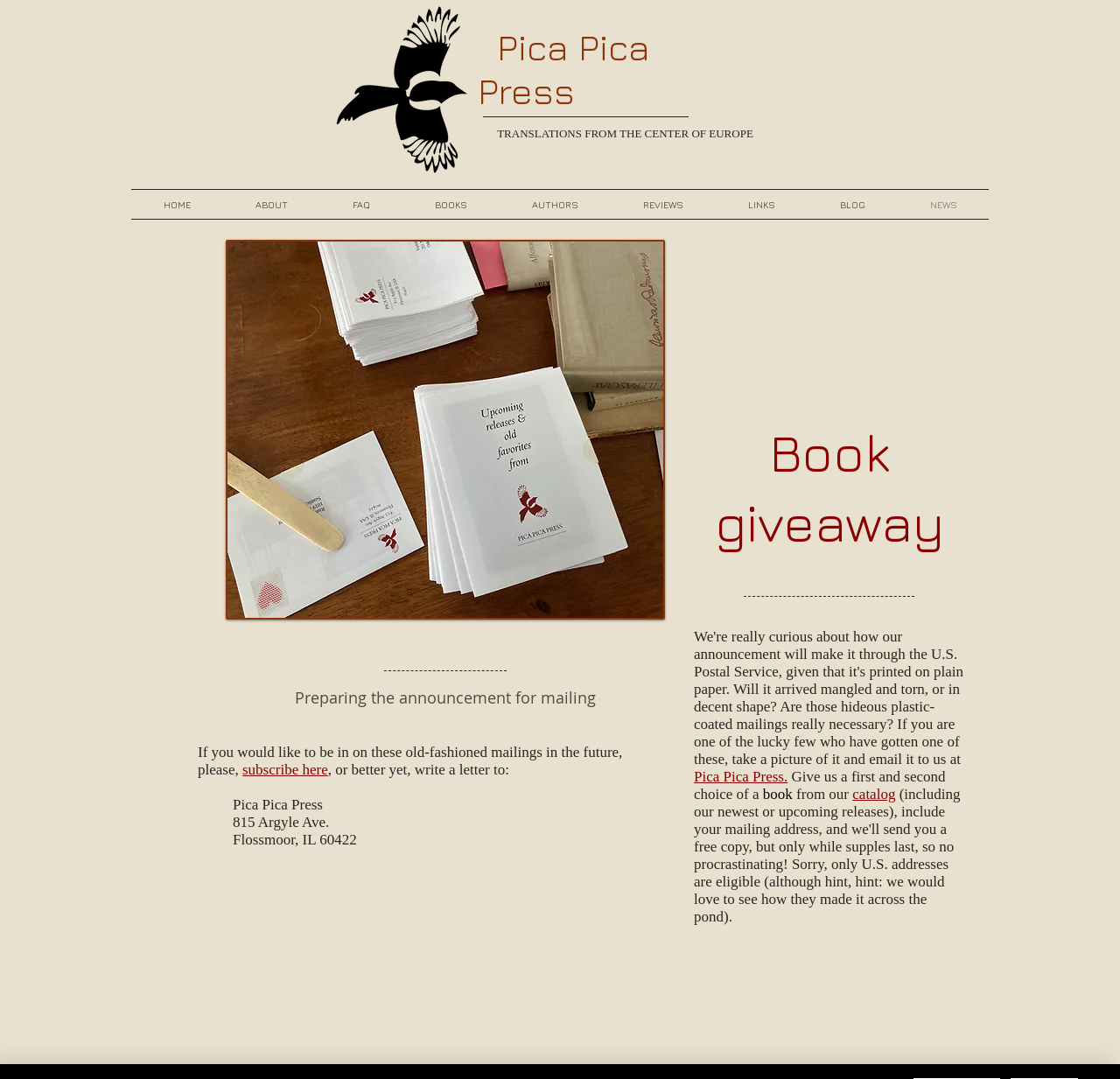Give a one-word or one-phrase response to the question:
What can I choose from in the book giveaway?

A book from the catalog